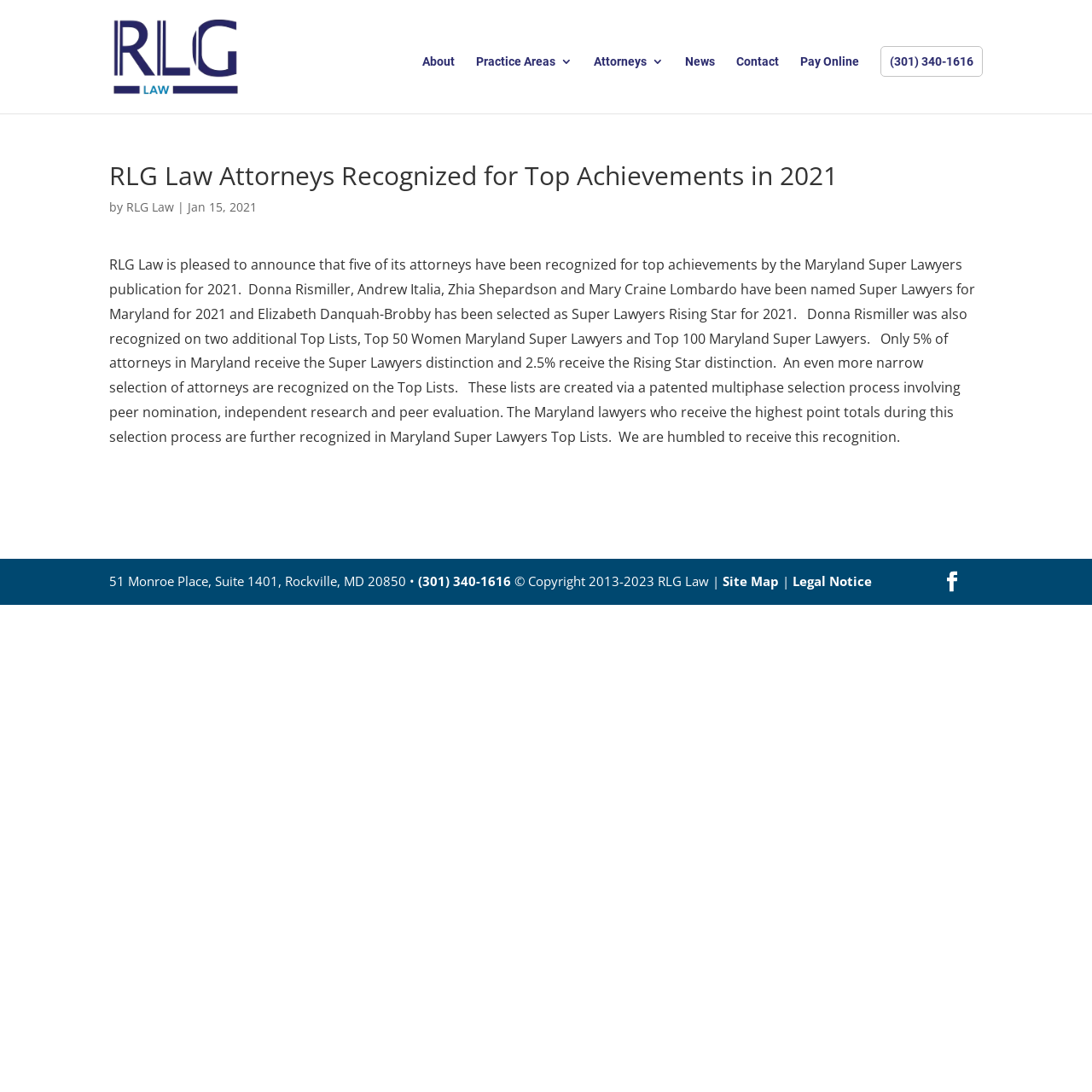Please locate the bounding box coordinates for the element that should be clicked to achieve the following instruction: "Pay online". Ensure the coordinates are given as four float numbers between 0 and 1, i.e., [left, top, right, bottom].

[0.733, 0.051, 0.787, 0.104]